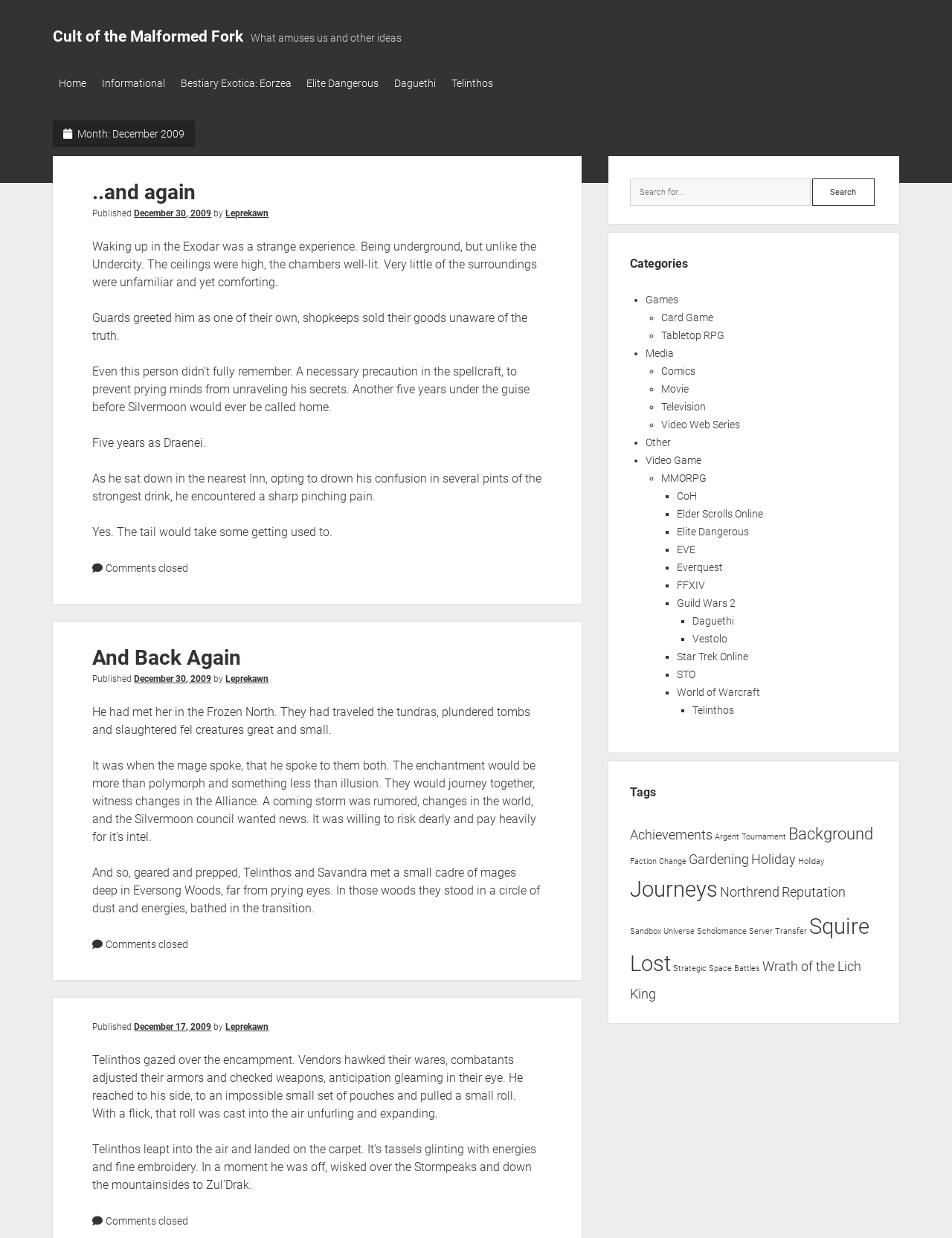Give a comprehensive overview of the webpage, including key elements.

The webpage is a blog with a title "December 2009 – Cult of the Malformed Fork" at the top. Below the title, there is a navigation menu with links to "Home", "Informational", "Bestiary Exotica: Eorzea", "Elite Dangerous", "Daguethi", and "Telinthos". 

The main content of the webpage is divided into three sections, each with a heading and a series of paragraphs. The first section has a heading "..and again" and describes a character's experience waking up in the Exodar, an underground city. The second section has a heading "And Back Again" and tells the story of a character's journey with a mage, traveling through the Frozen North and witnessing changes in the Alliance. The third section does not have a heading, but appears to be a continuation of the story, describing a character's experience in Zul'Drak.

On the right side of the webpage, there is a sidebar with a search bar, a list of categories, and a list of links to various games, media, and other topics. The categories include "Games", "Media", and "Other", with subcategories such as "Card Game", "Tabletop RPG", "Comics", "Movie", and "Video Game". There are also links to specific games, including "CoH", "Elder Scrolls Online", "Elite Dangerous", and "EVE".